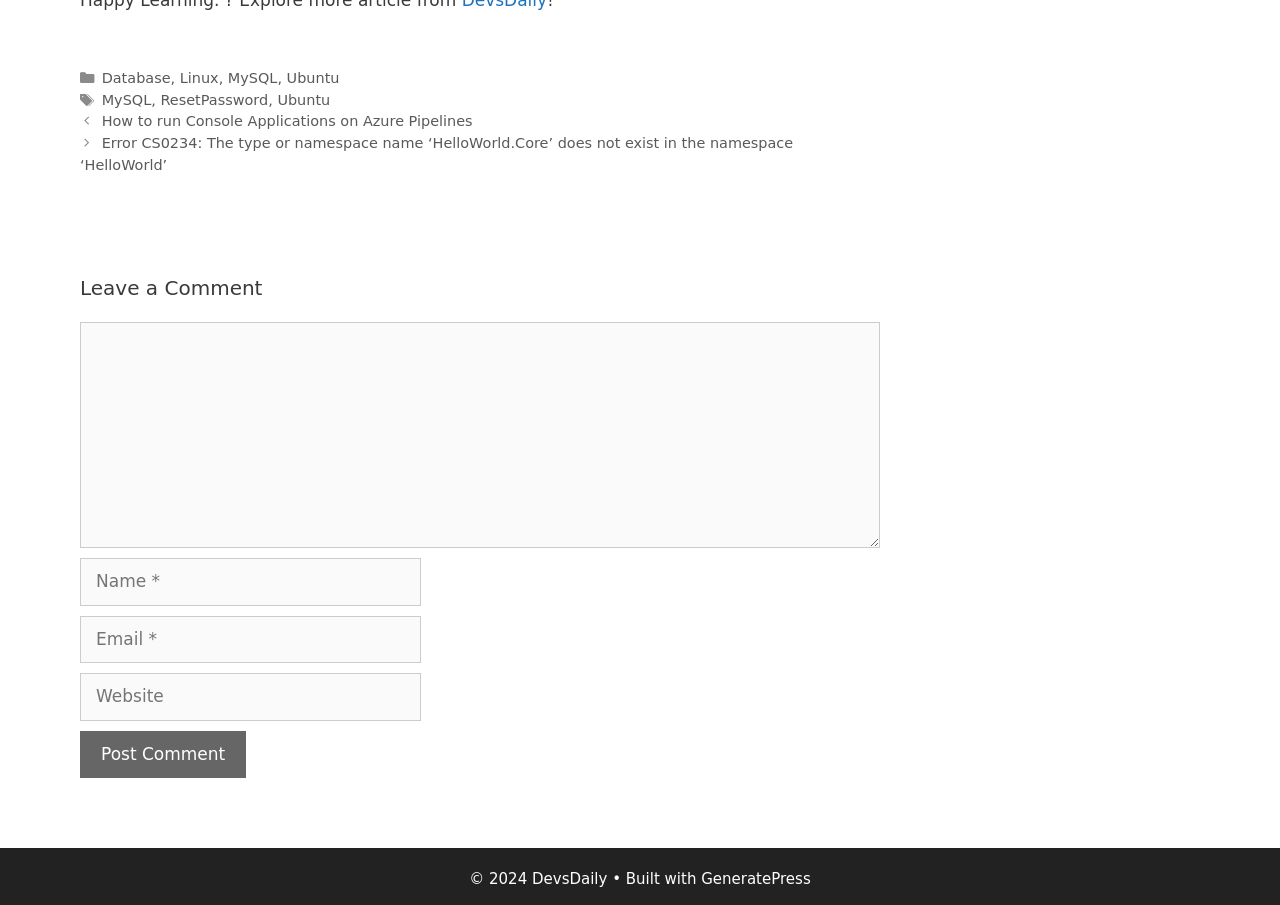Using the webpage screenshot and the element description name="submit" value="Post Comment", determine the bounding box coordinates. Specify the coordinates in the format (top-left x, top-left y, bottom-right x, bottom-right y) with values ranging from 0 to 1.

[0.062, 0.808, 0.192, 0.86]